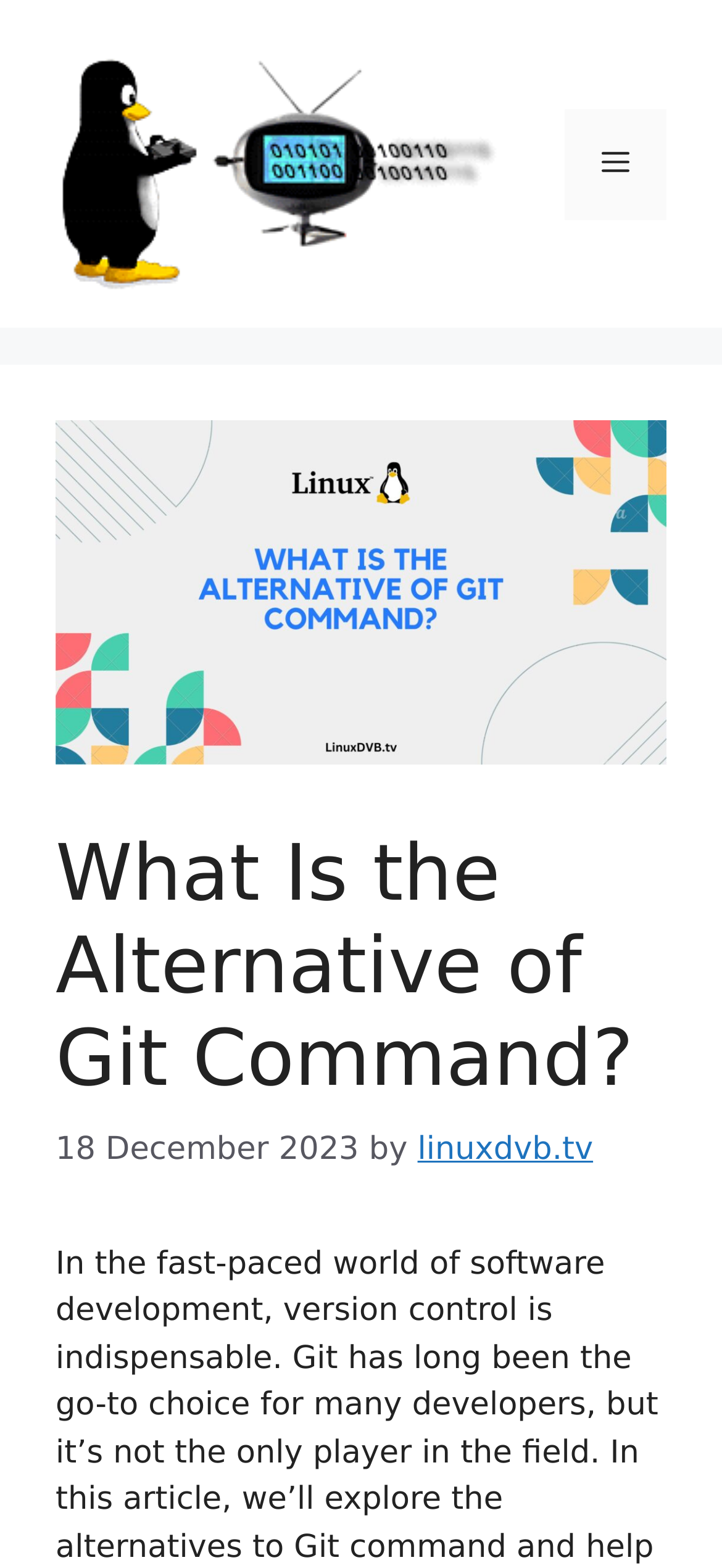Provide a single word or phrase answer to the question: 
Who is the author of the article?

linuxdvb.tv